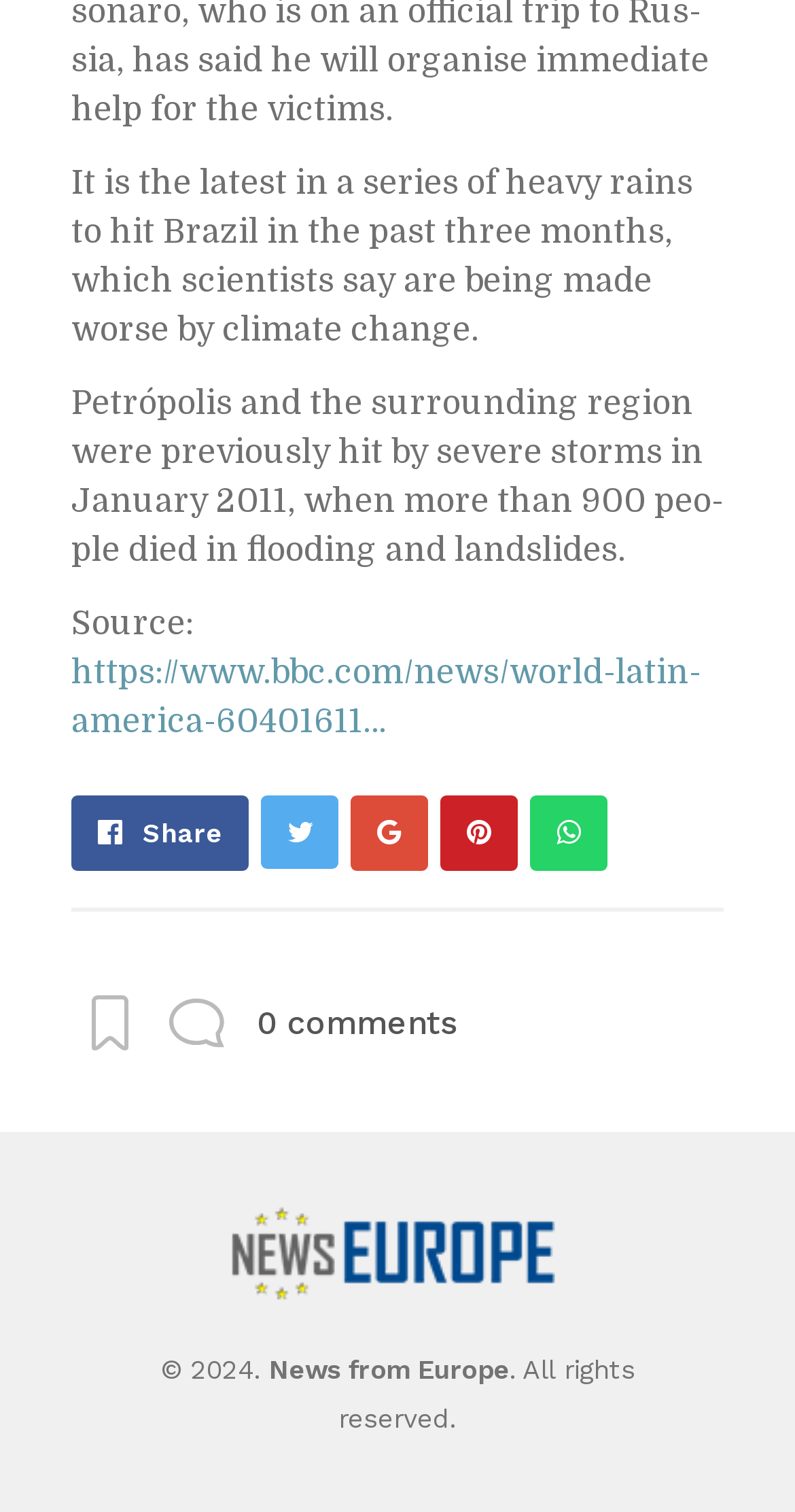Find the bounding box coordinates of the clickable area required to complete the following action: "View tags related to the article".

None